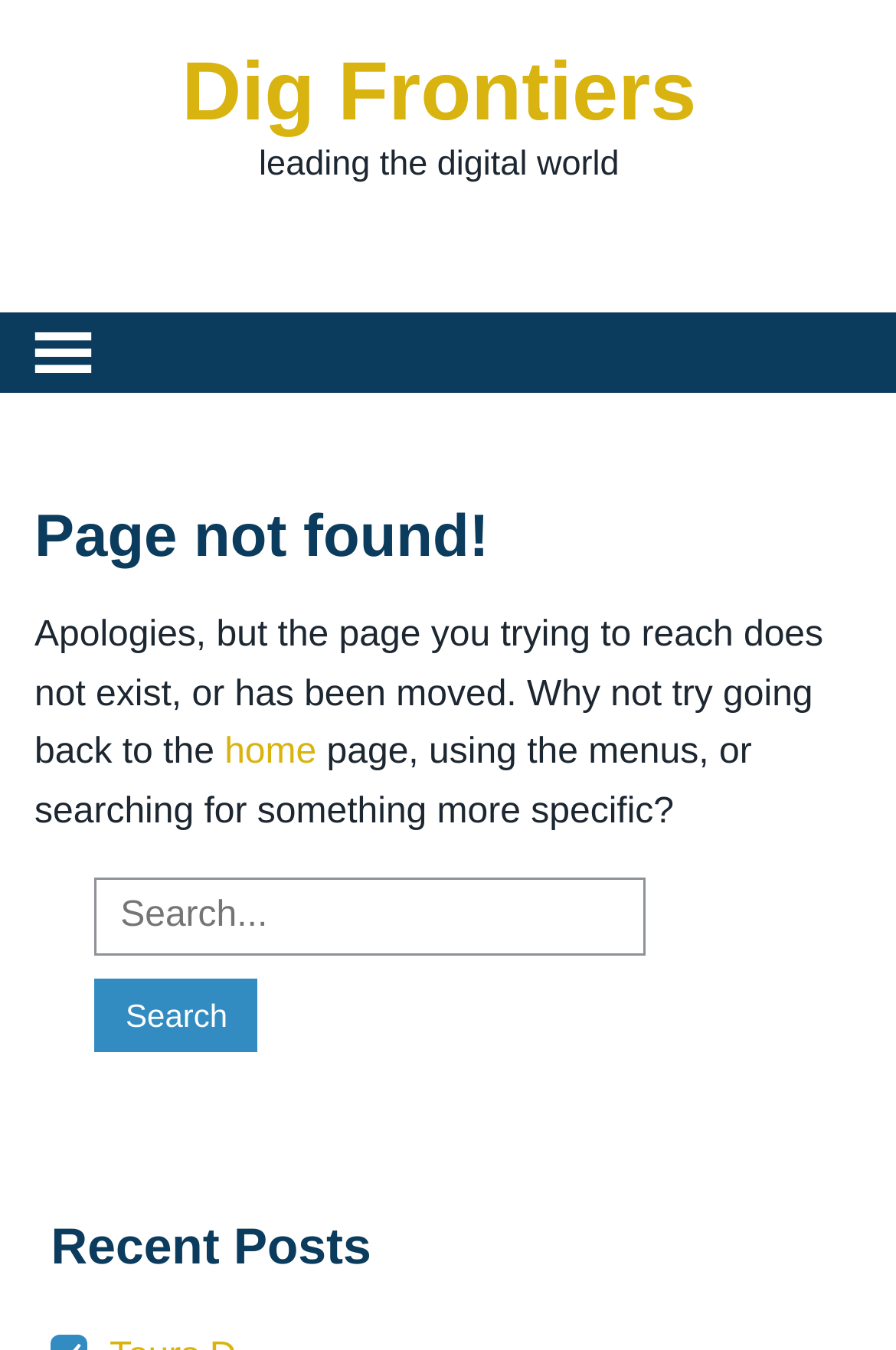Extract the bounding box coordinates for the UI element described by the text: "Dig Frontiers". The coordinates should be in the form of [left, top, right, bottom] with values between 0 and 1.

[0.203, 0.032, 0.777, 0.102]